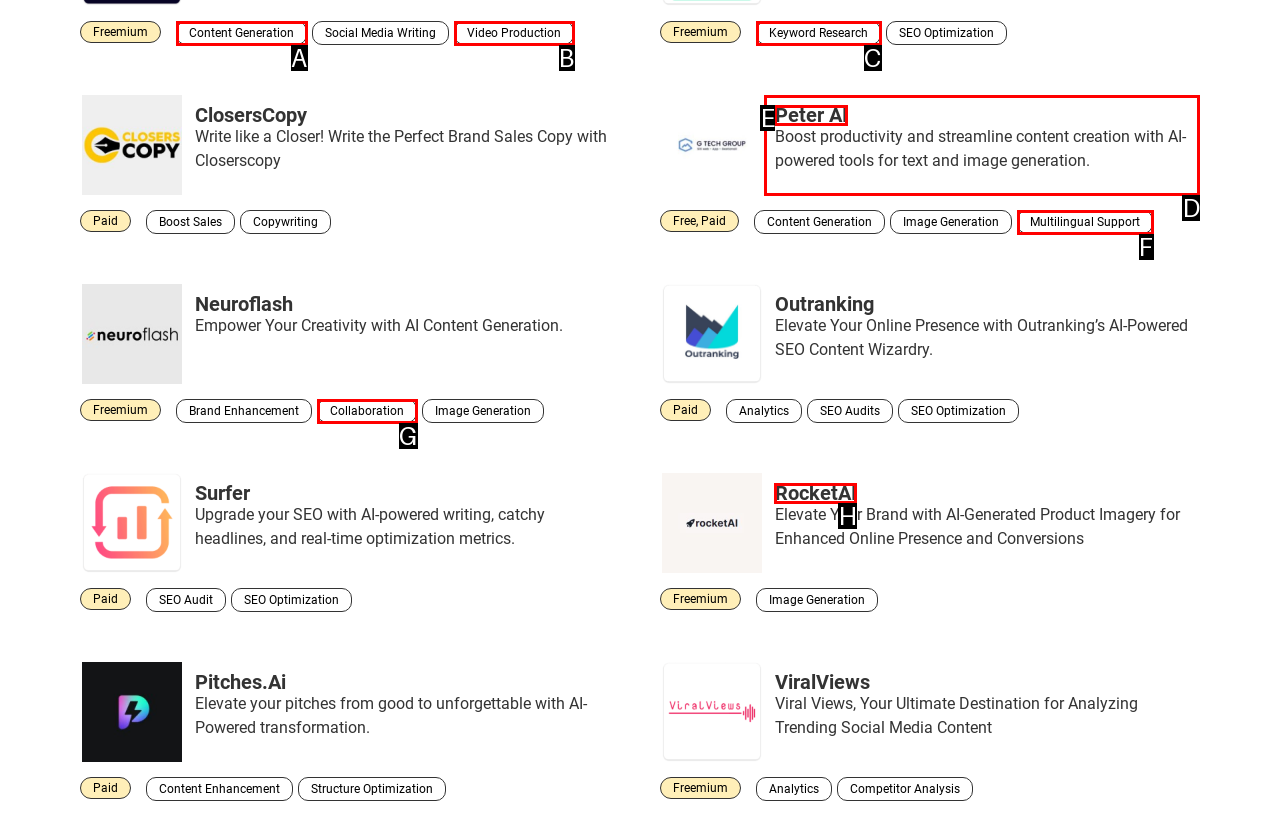Determine which option fits the element description: Multilingual Support
Answer with the option’s letter directly.

F